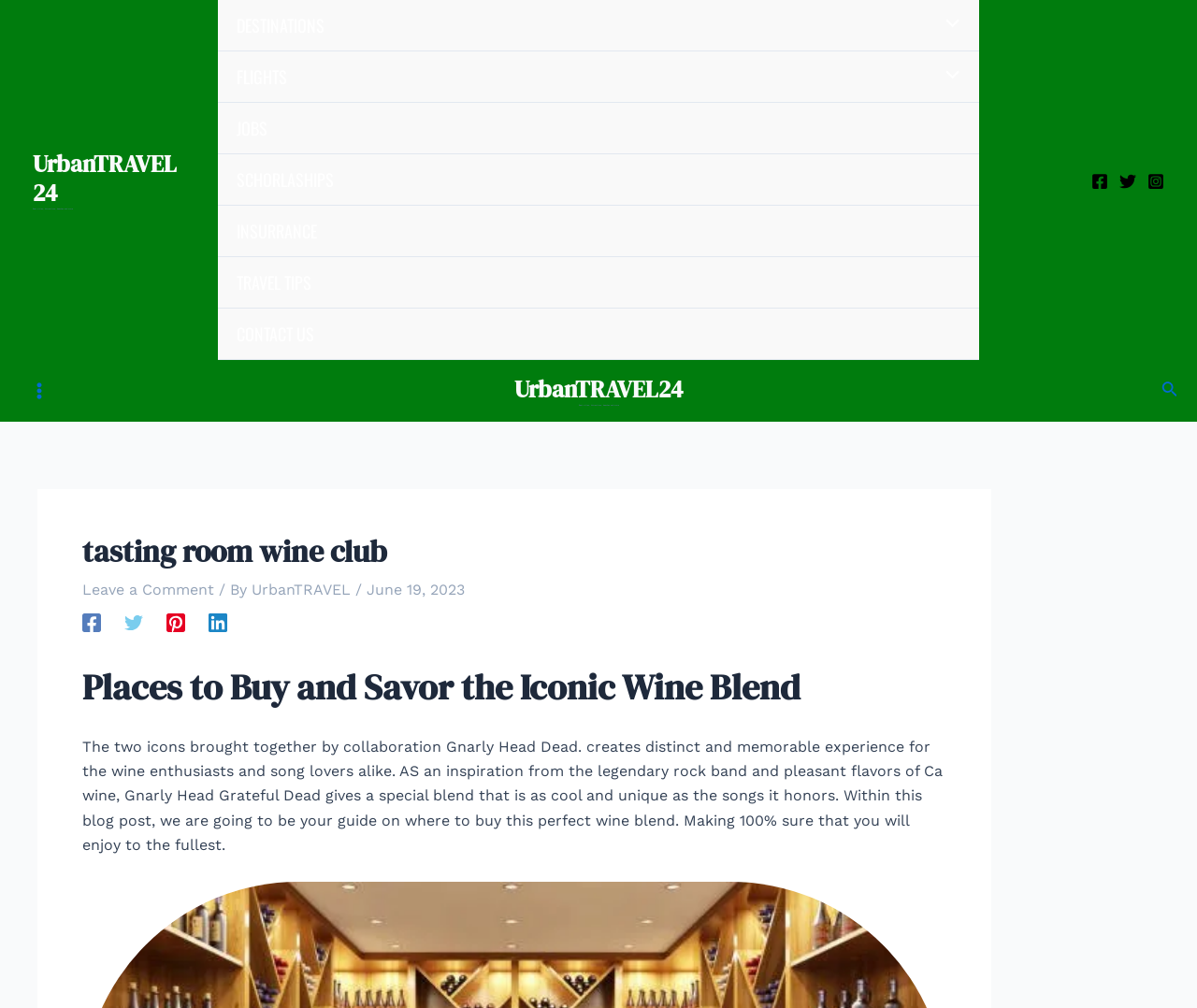Pinpoint the bounding box coordinates of the clickable element to carry out the following instruction: "Click on Twitter."

[0.104, 0.608, 0.12, 0.627]